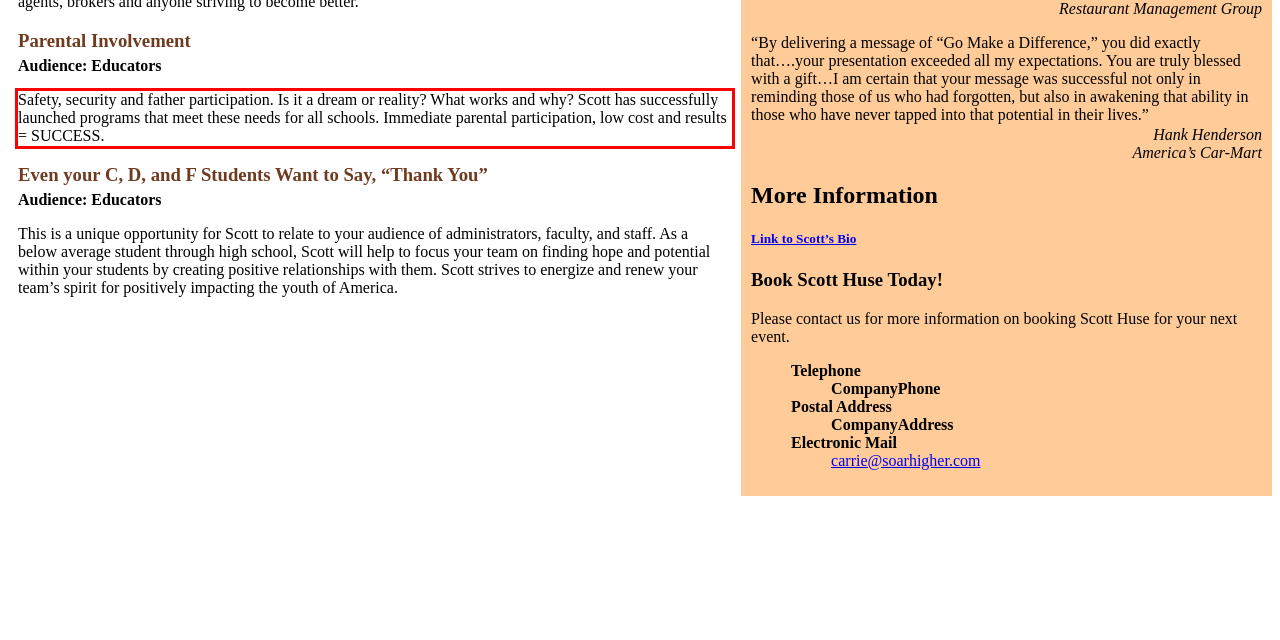Given a screenshot of a webpage with a red bounding box, please identify and retrieve the text inside the red rectangle.

Safety, security and father participation. Is it a dream or reality? What works and why? Scott has successfully launched programs that meet these needs for all schools. Immediate parental participation, low cost and results = SUCCESS.